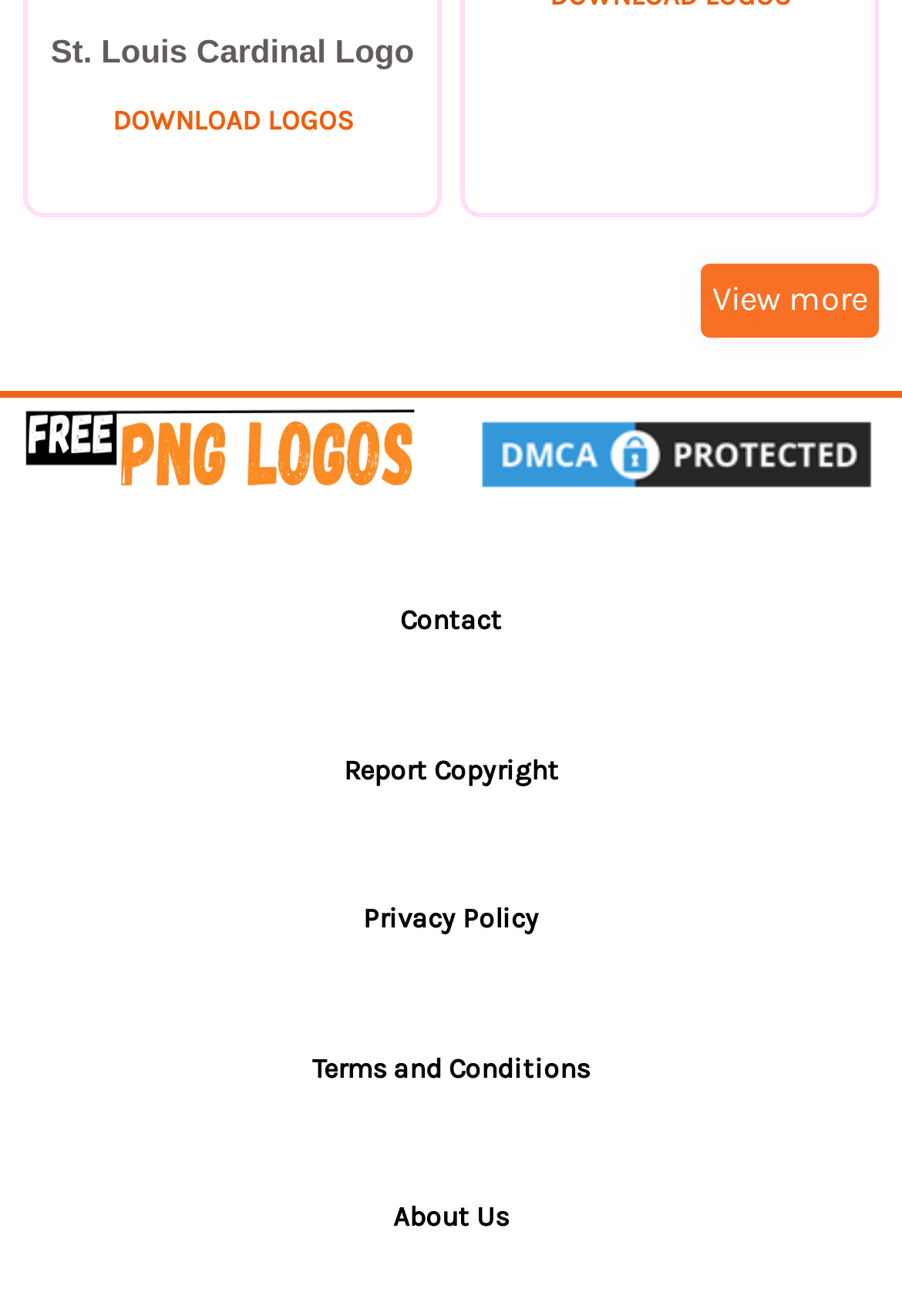Please find and report the bounding box coordinates of the element to click in order to perform the following action: "View more logos". The coordinates should be expressed as four float numbers between 0 and 1, in the format [left, top, right, bottom].

[0.777, 0.201, 0.974, 0.257]